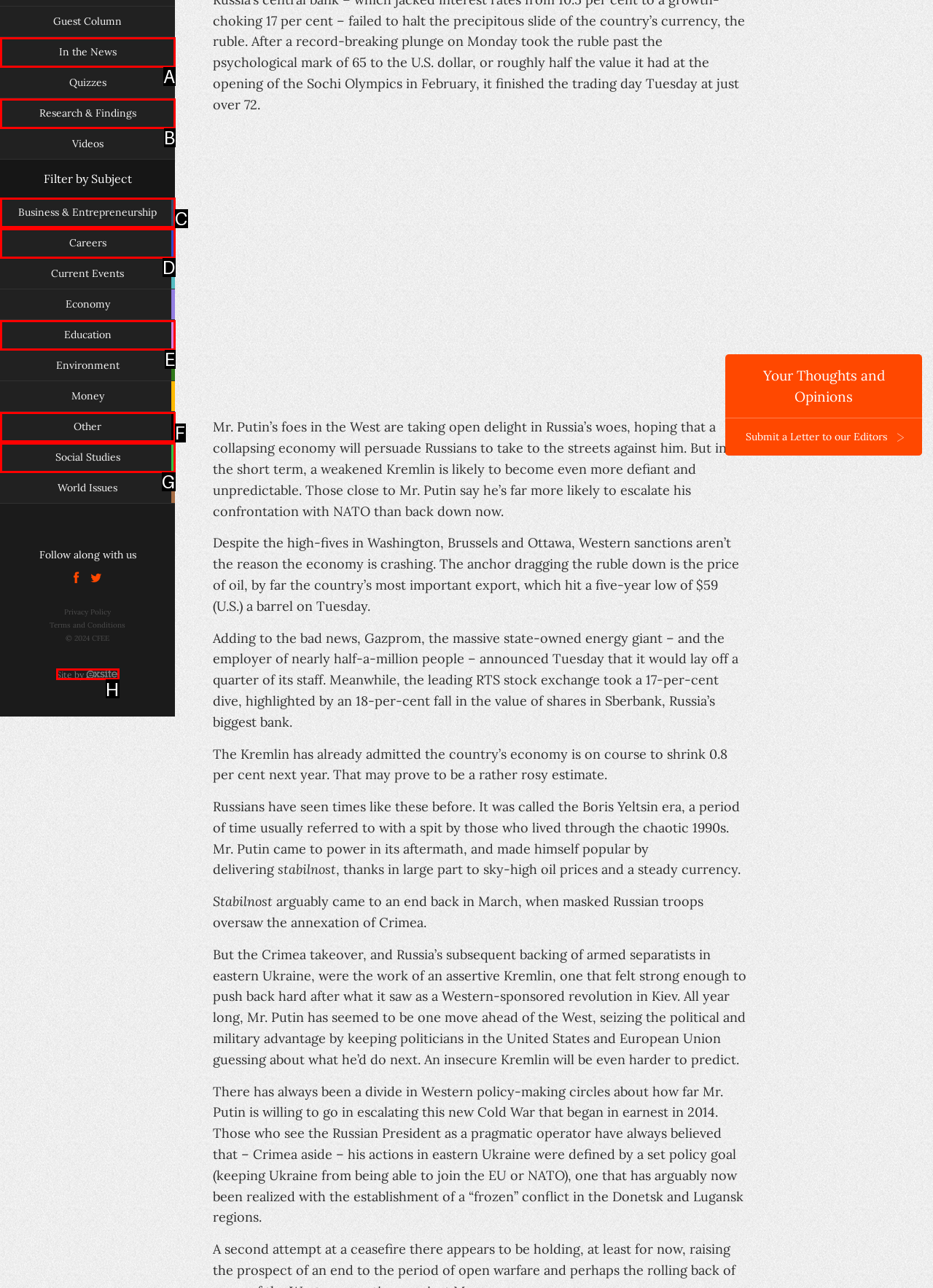Based on the given description: Research & Findings, determine which HTML element is the best match. Respond with the letter of the chosen option.

B